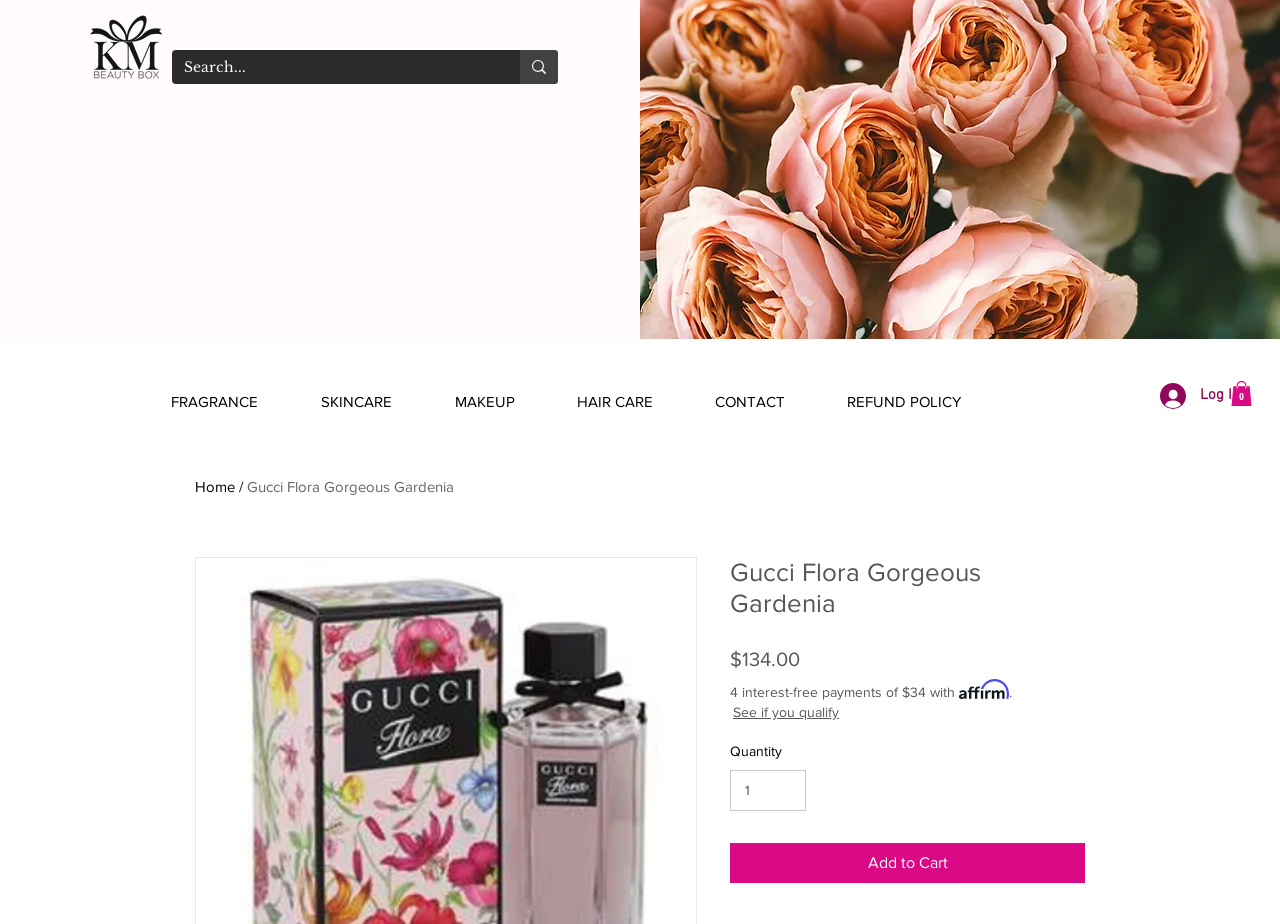Indicate the bounding box coordinates of the element that needs to be clicked to satisfy the following instruction: "Read the article about White House setting five principles for responsible AI design and use". The coordinates should be four float numbers between 0 and 1, i.e., [left, top, right, bottom].

None